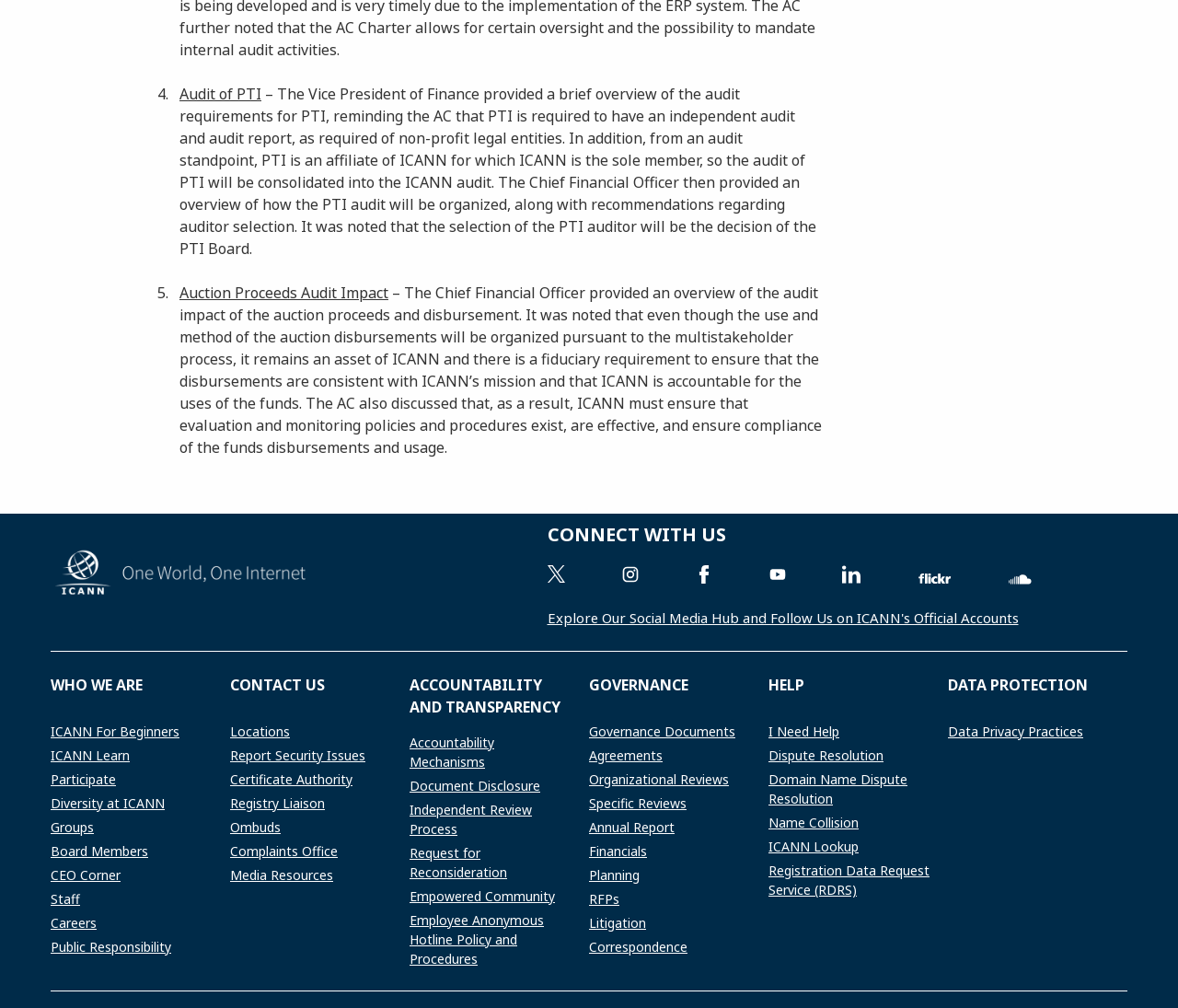Please identify the bounding box coordinates of the clickable area that will allow you to execute the instruction: "View ICANN's governance documents".

[0.5, 0.142, 0.624, 0.16]